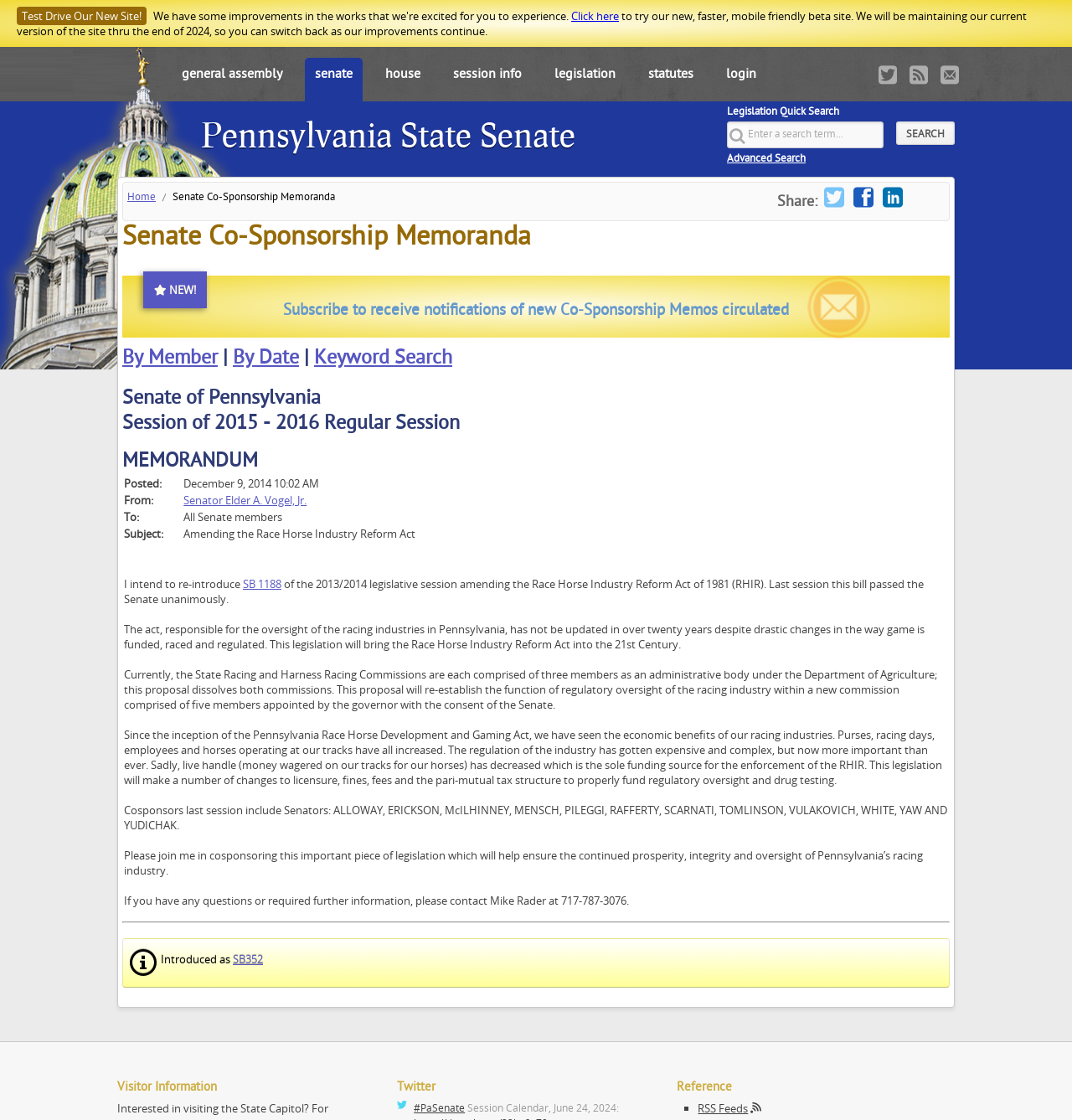Locate the bounding box coordinates of the clickable region to complete the following instruction: "Search for legislation."

[0.678, 0.108, 0.824, 0.132]